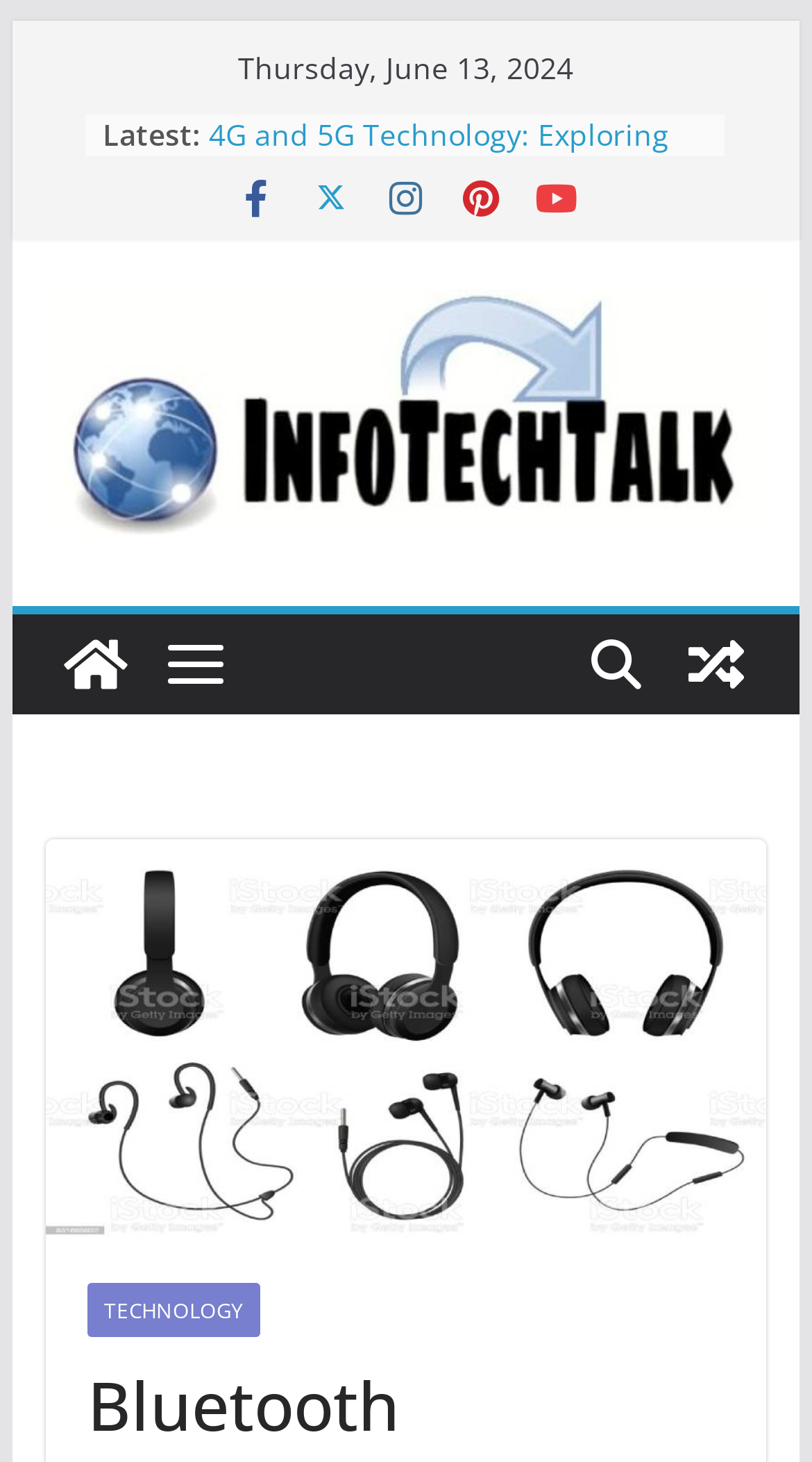Can you find the bounding box coordinates for the element to click on to achieve the instruction: "Click on the 'TECHNOLOGY' link"?

[0.107, 0.878, 0.32, 0.915]